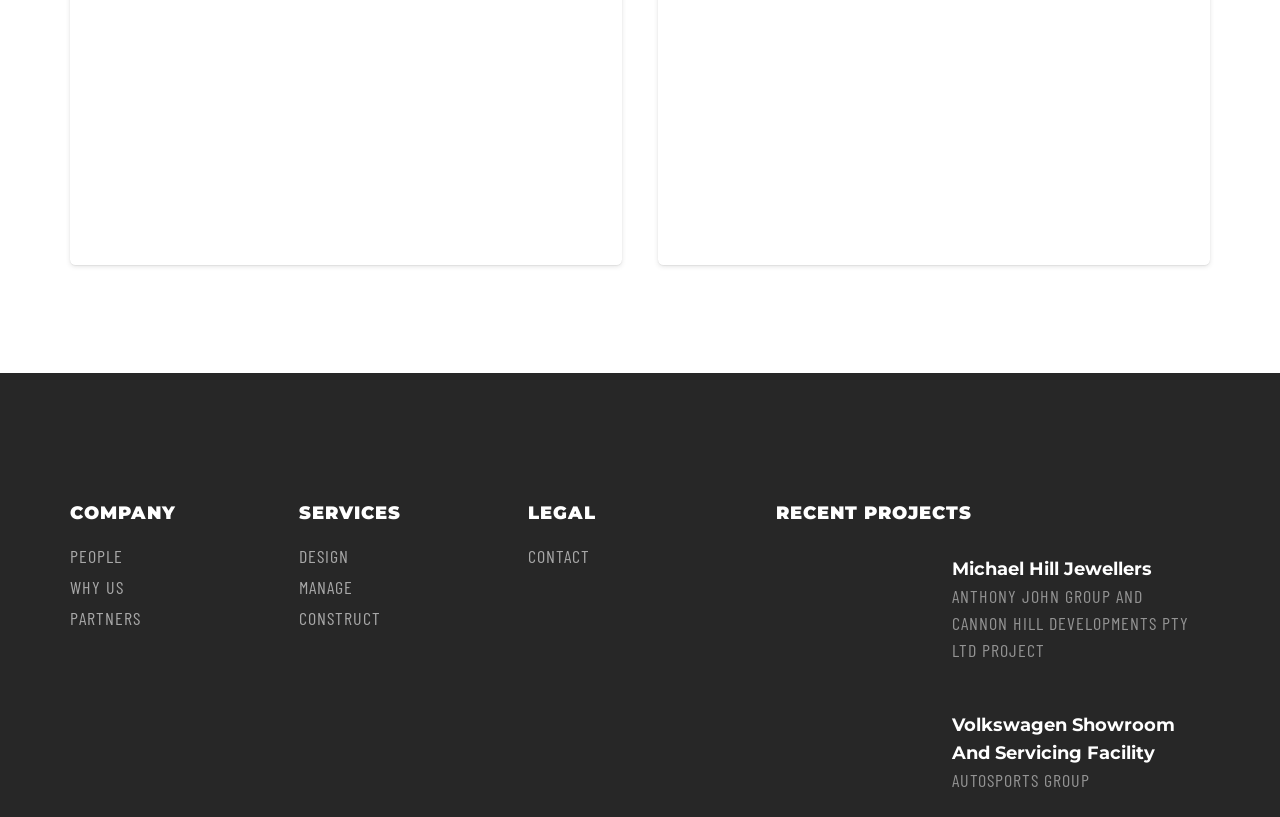Based on the image, please elaborate on the answer to the following question:
What are the three main sections of the company's webpage?

By looking at the webpage, we can see that the company's webpage is divided into three main sections, which are COMPANY, SERVICES, and LEGAL. These sections are indicated by headings at the top of the webpage.